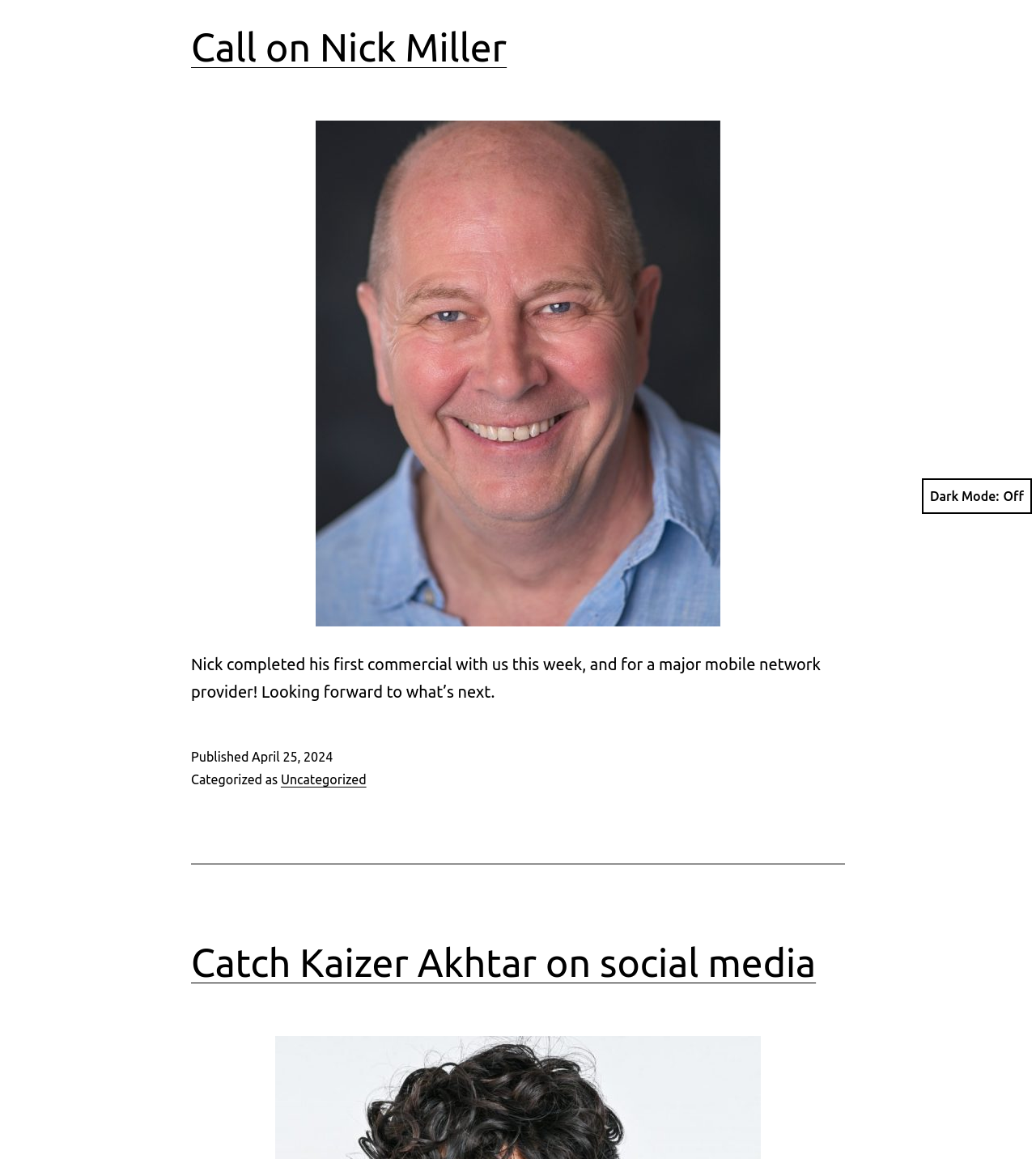Identify the bounding box coordinates of the HTML element based on this description: "alt="PS Language Associates"".

None